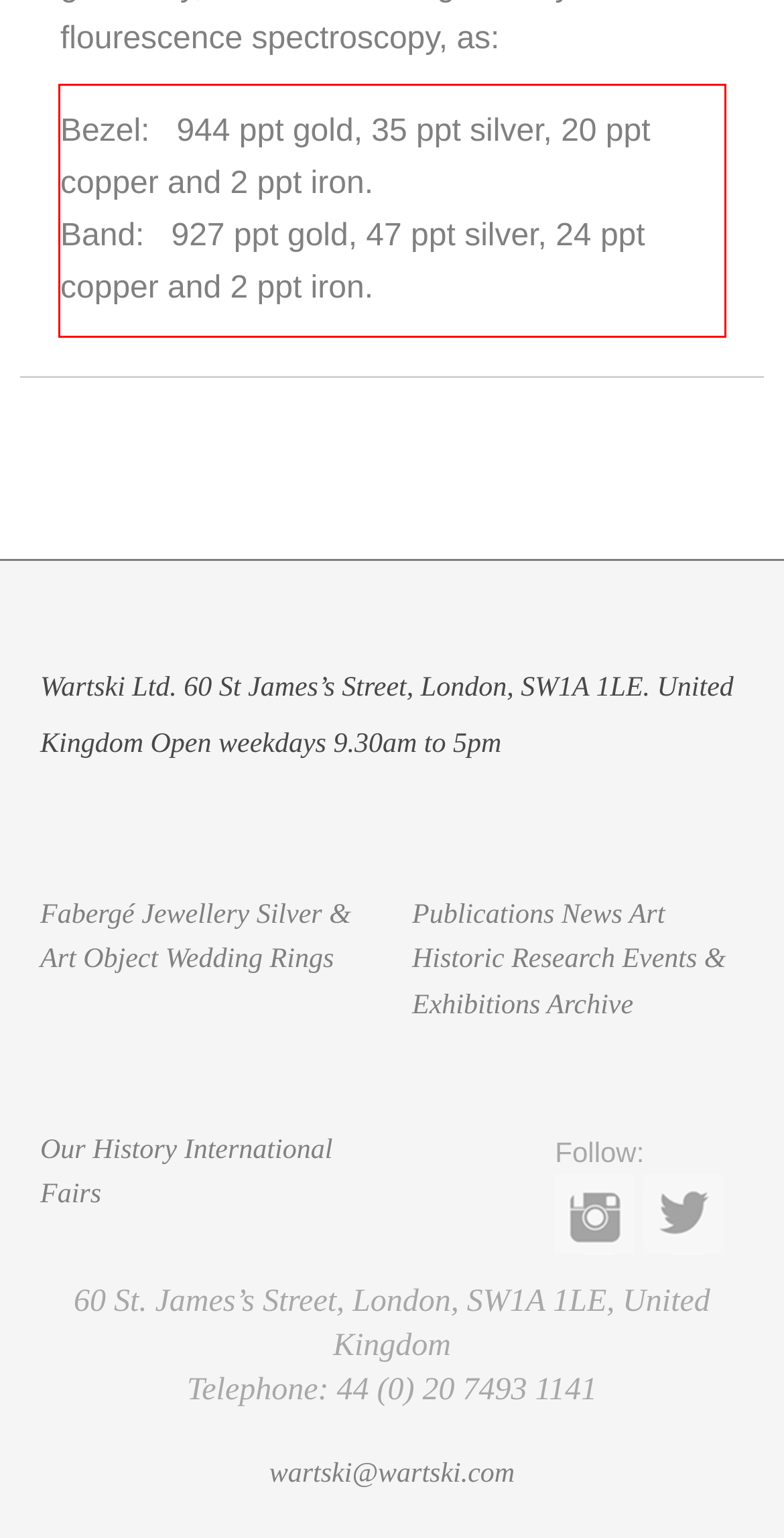You are provided with a screenshot of a webpage containing a red bounding box. Please extract the text enclosed by this red bounding box.

Bezel: 944 ppt gold, 35 ppt silver, 20 ppt copper and 2 ppt iron. Band: 927 ppt gold, 47 ppt silver, 24 ppt copper and 2 ppt iron.